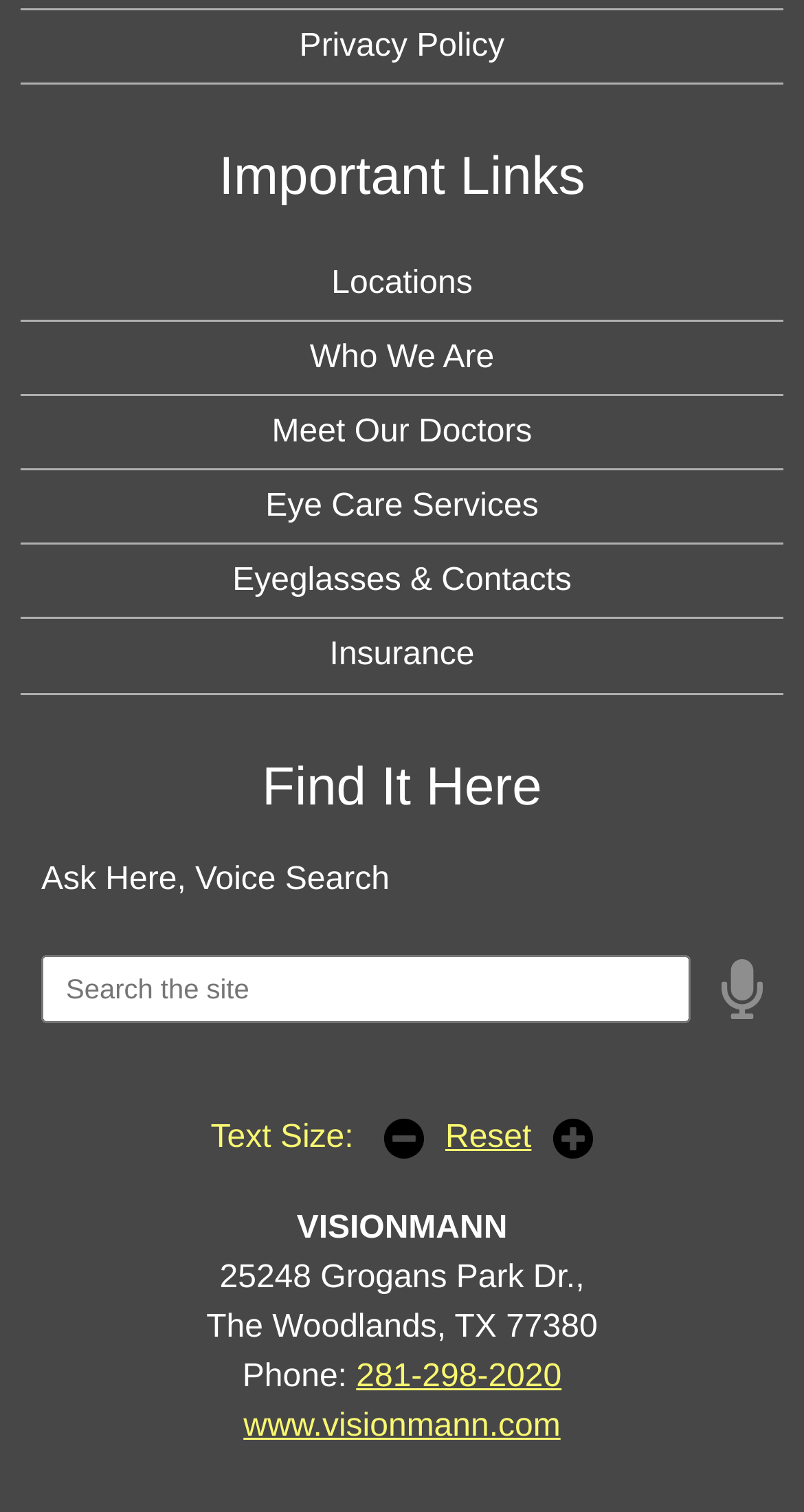Locate the bounding box coordinates of the item that should be clicked to fulfill the instruction: "Search using voice search".

[0.051, 0.632, 0.859, 0.676]